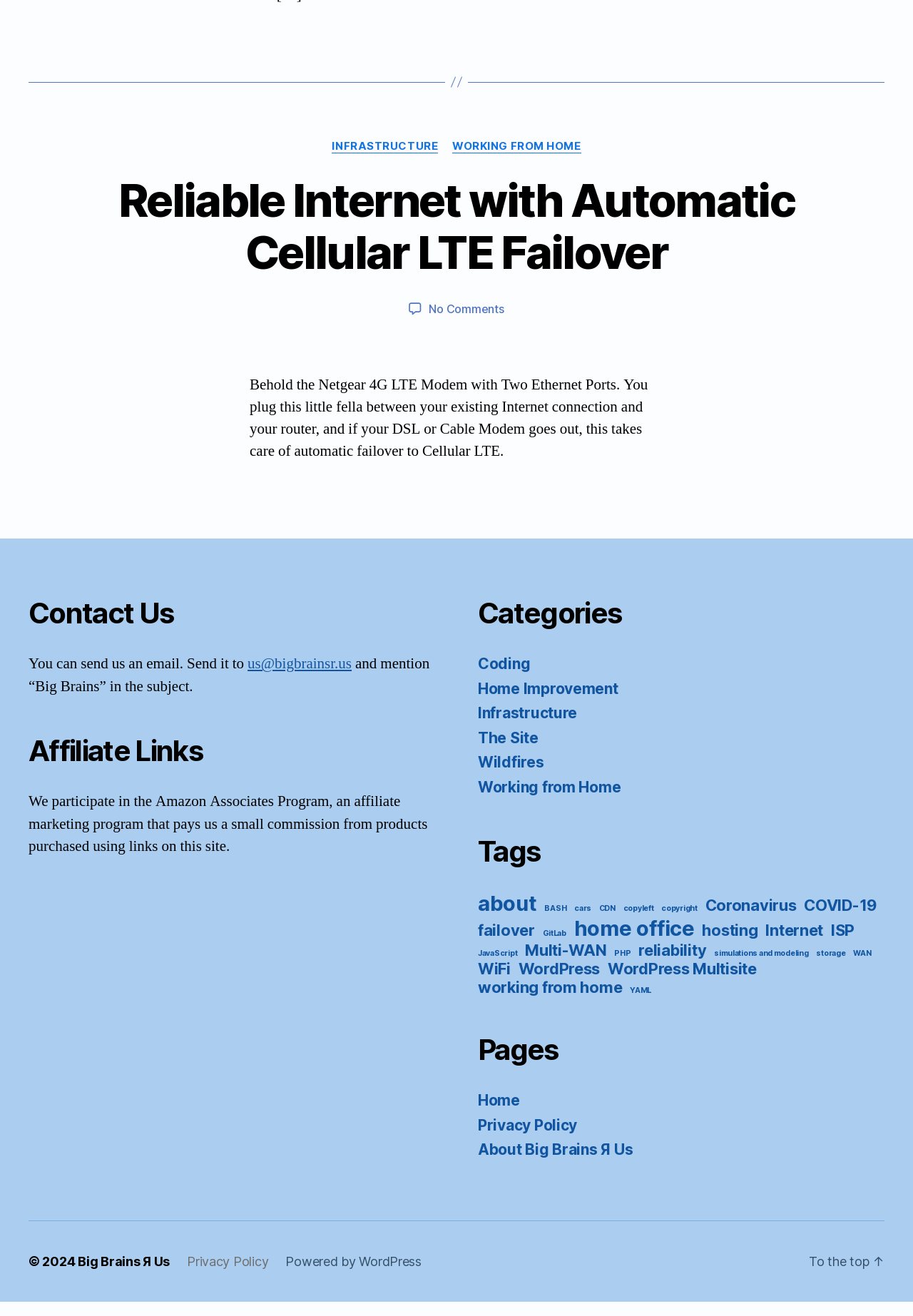Please find the bounding box coordinates of the section that needs to be clicked to achieve this instruction: "View the 'Contact Us' page".

[0.031, 0.463, 0.477, 0.491]